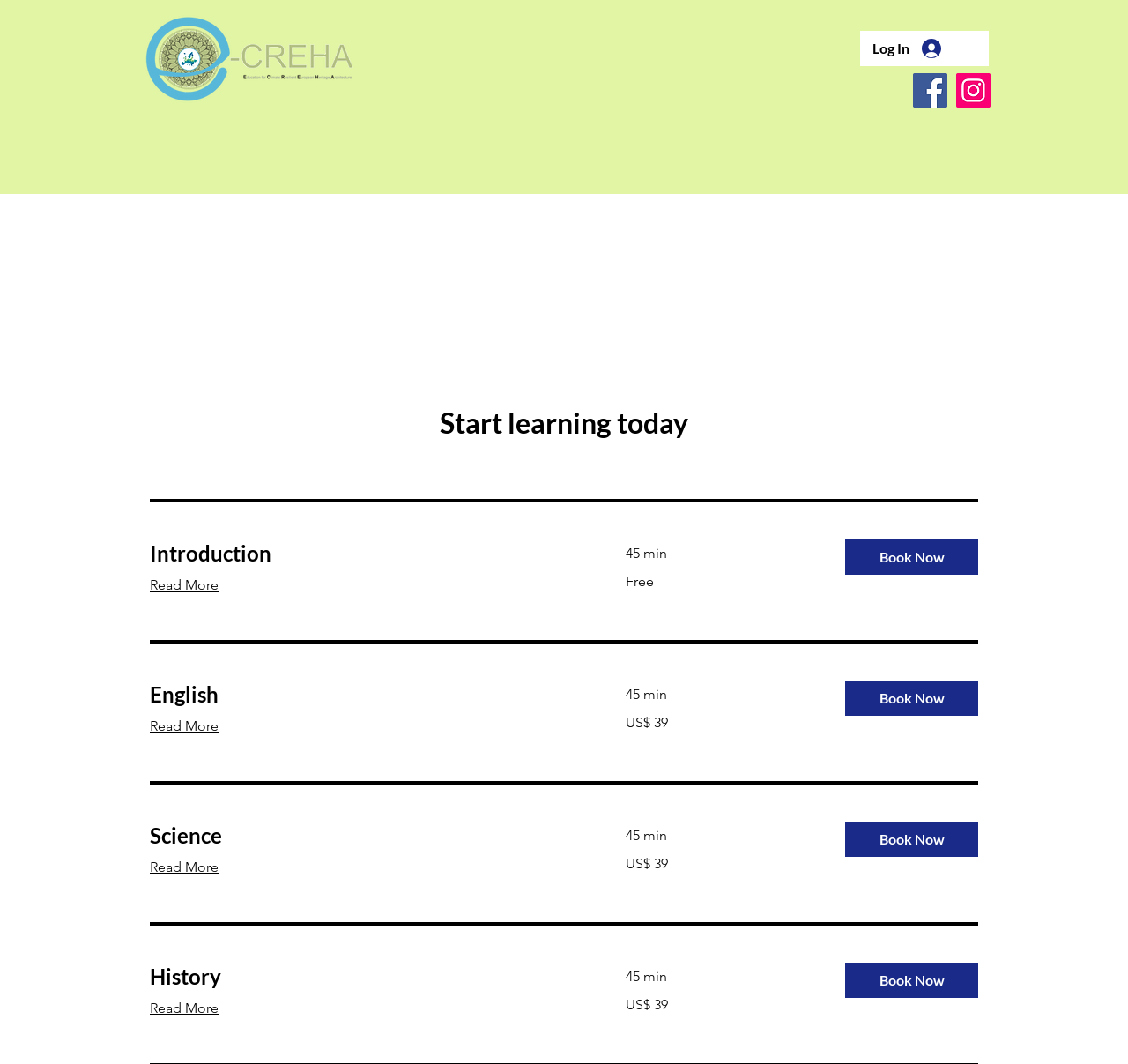Please provide a comprehensive answer to the question based on the screenshot: How many book now buttons are there?

I counted the number of 'Book Now' buttons on the webpage, and there are four of them, each corresponding to a different subject: Introduction, English, Science, and History.